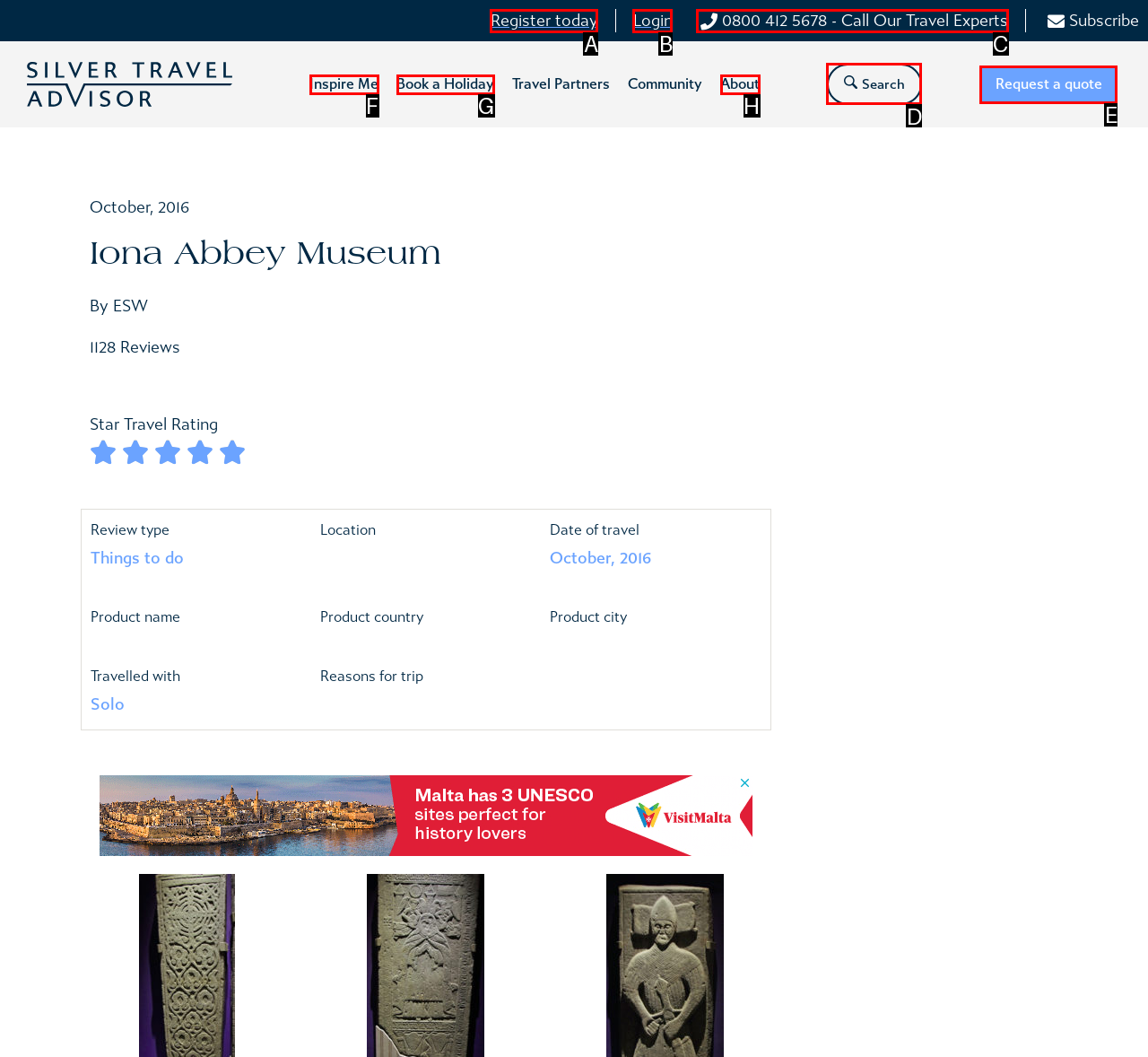Choose the HTML element you need to click to achieve the following task: Search
Respond with the letter of the selected option from the given choices directly.

D